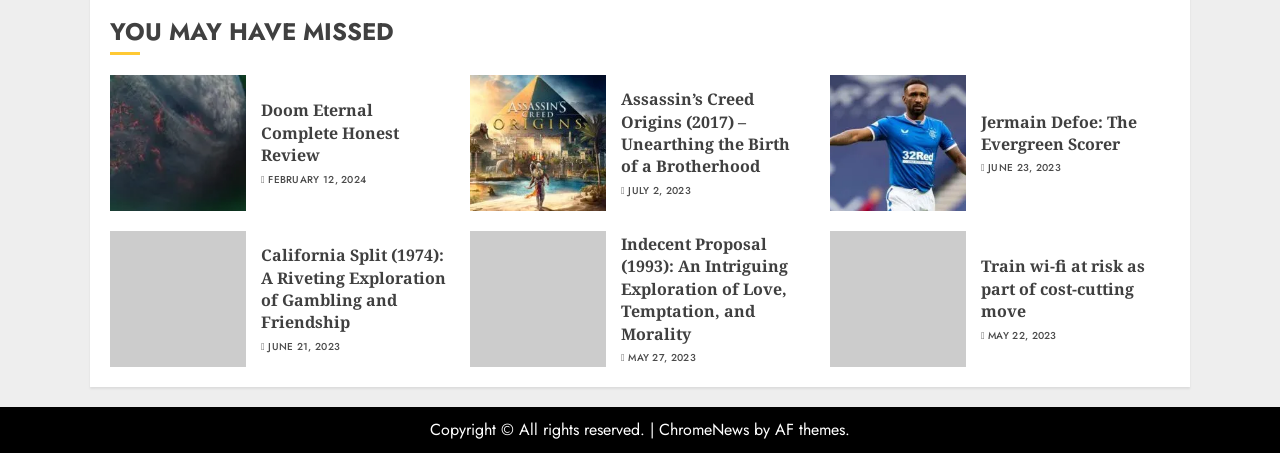Look at the image and answer the question in detail:
What is the theme of the 'California Split' review?

I determined the theme of the 'California Split' review by reading the heading element with the text 'California Split (1974): A Riveting Exploration of Gambling and Friendship' which suggests that the review is about the themes of gambling and friendship in the movie.